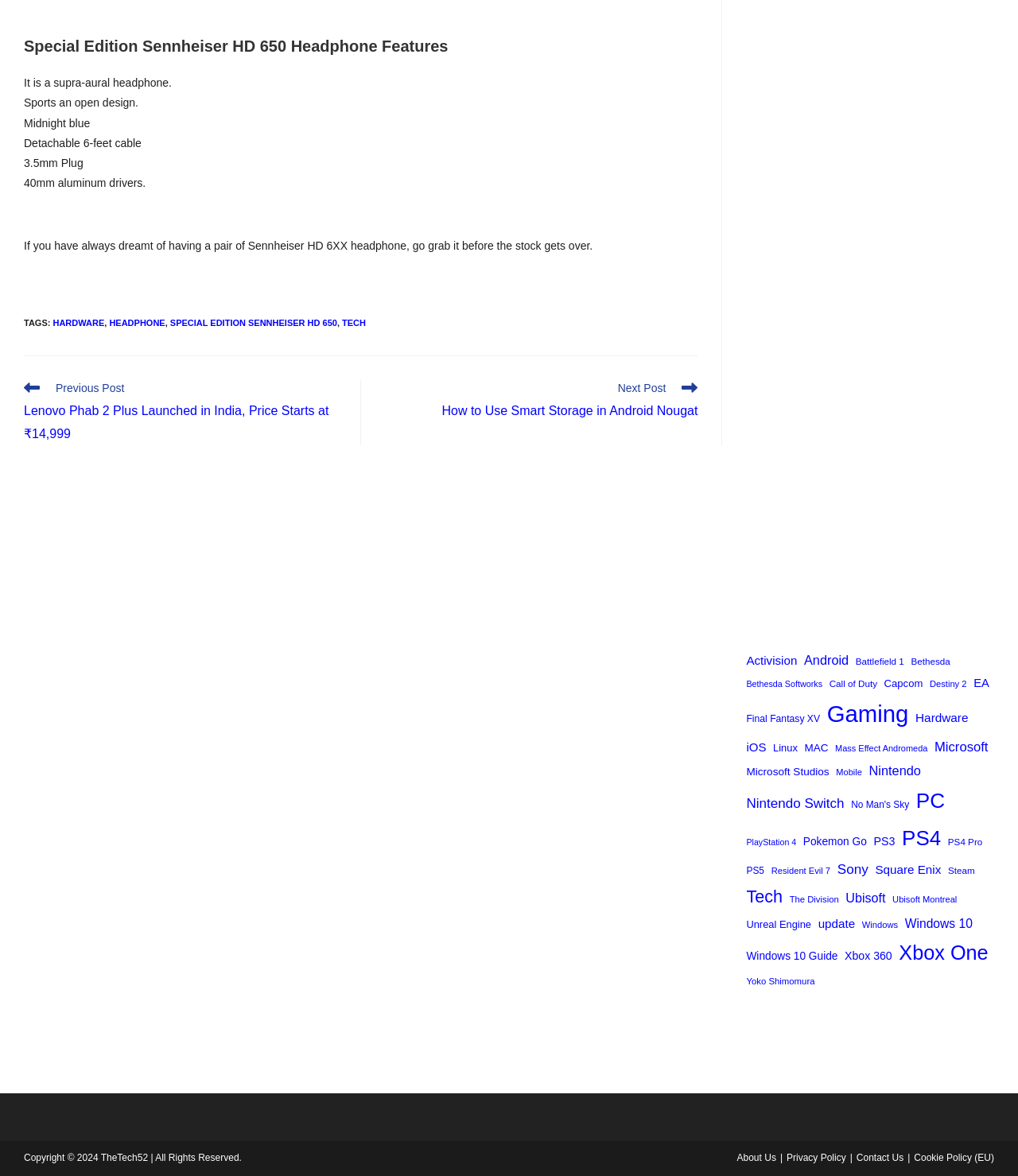Can you pinpoint the bounding box coordinates for the clickable element required for this instruction: "Login to the internal area"? The coordinates should be four float numbers between 0 and 1, i.e., [left, top, right, bottom].

None